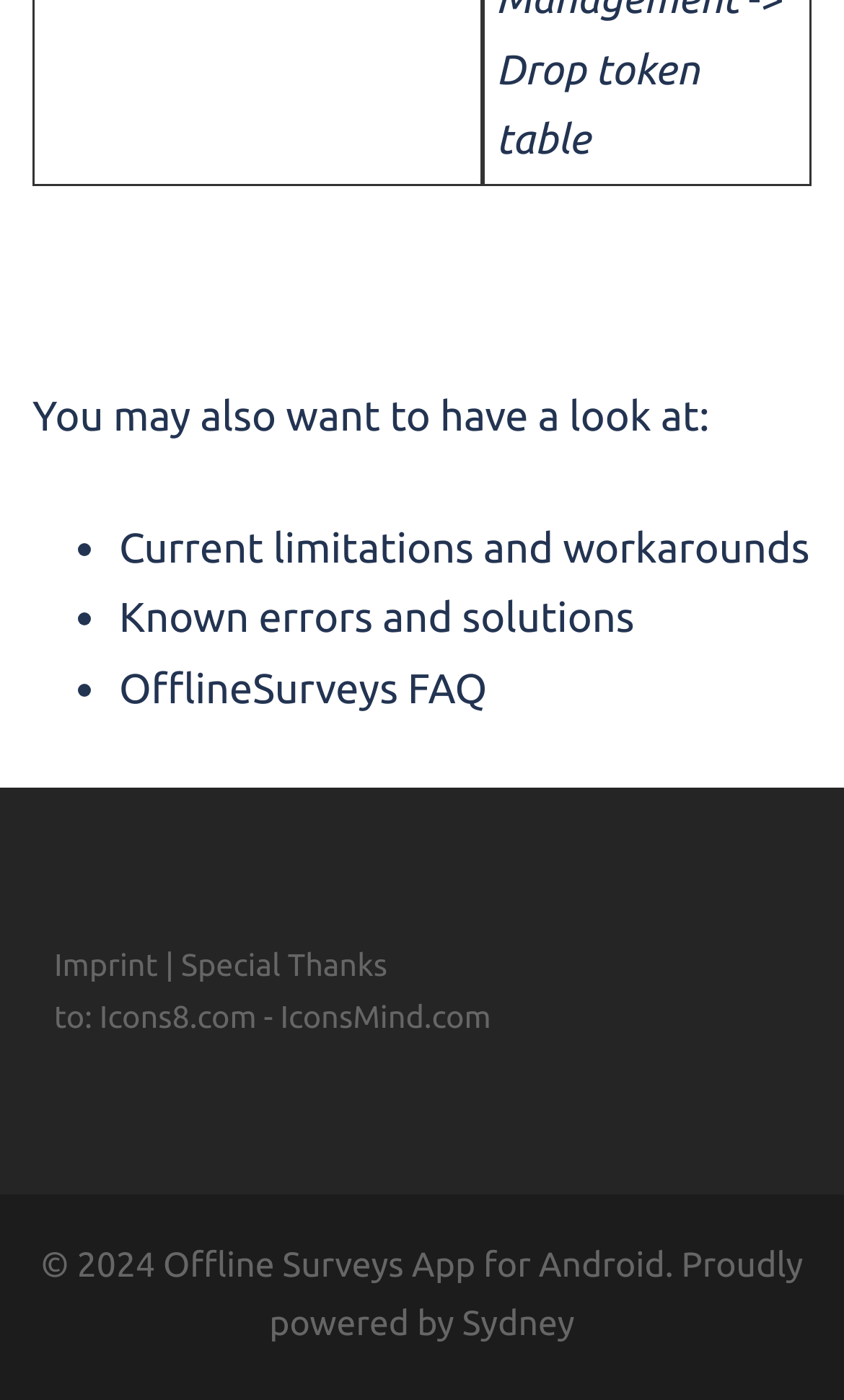Review the image closely and give a comprehensive answer to the question: What is the copyright year of Offline Surveys App?

The copyright year of Offline Surveys App is 2024, which is mentioned at the bottom of the webpage in the contentinfo section, with a bounding box coordinate of [0.048, 0.891, 0.952, 0.96].